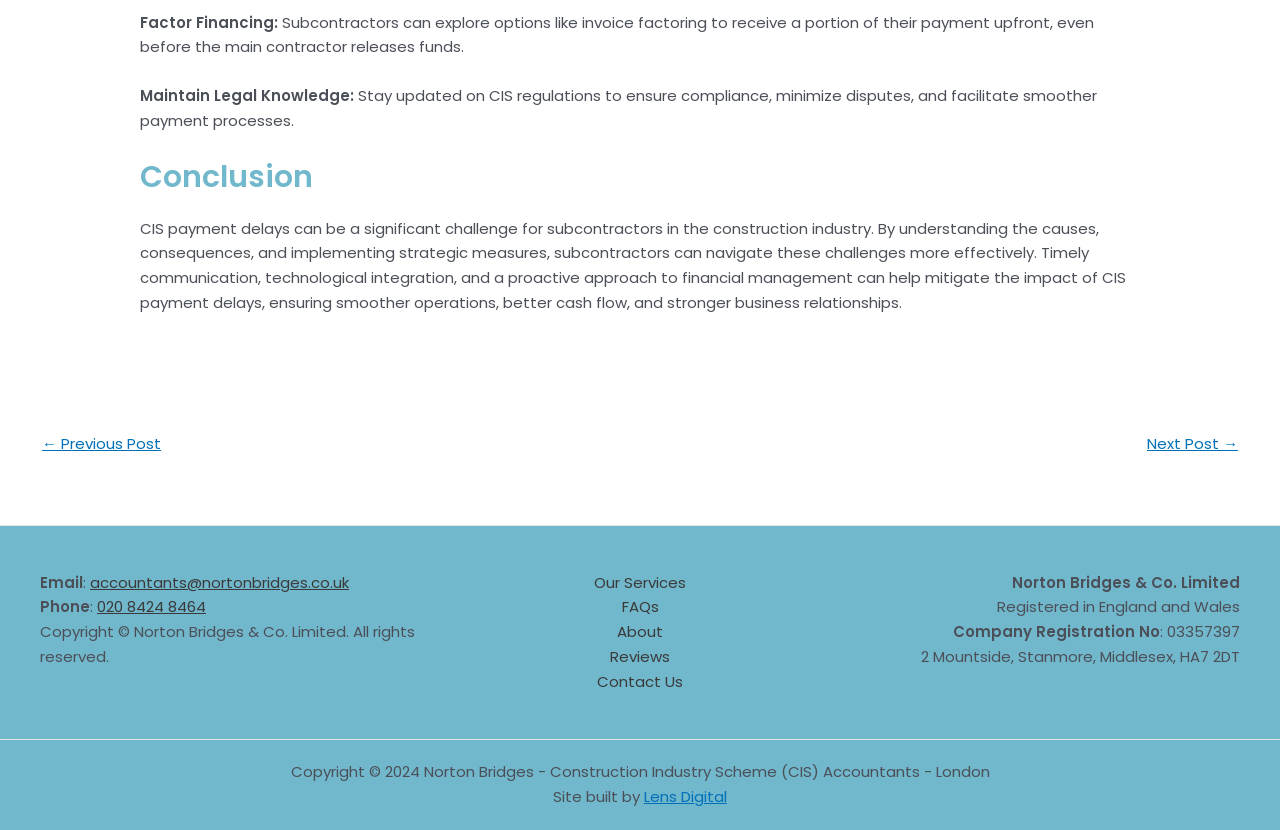Respond to the question below with a concise word or phrase:
How can subcontractors navigate CIS payment delays more effectively?

By implementing strategic measures